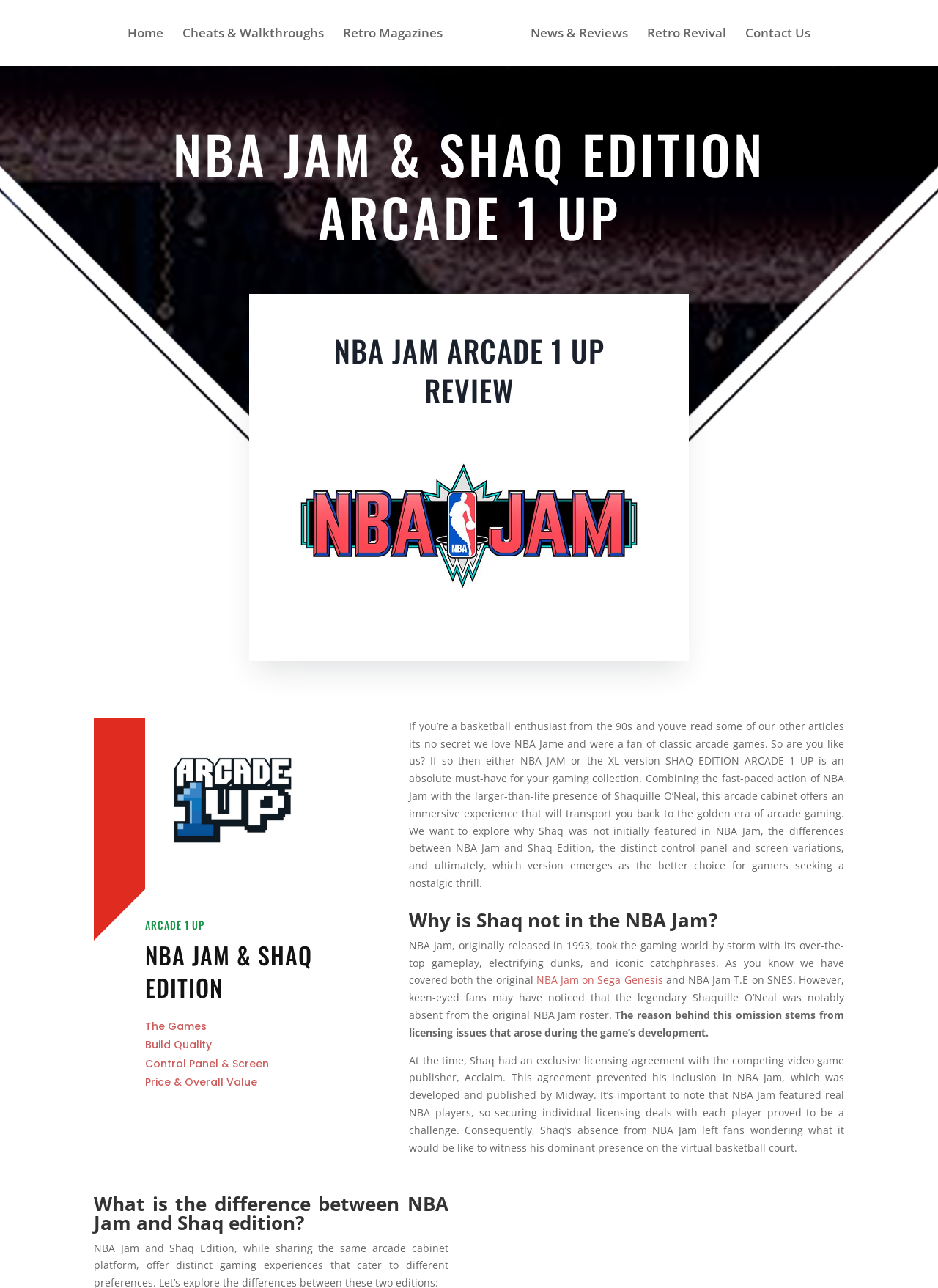Please identify the bounding box coordinates of the element's region that needs to be clicked to fulfill the following instruction: "Check out the review of NBA Jam on Sega Genesis". The bounding box coordinates should consist of four float numbers between 0 and 1, i.e., [left, top, right, bottom].

[0.572, 0.756, 0.707, 0.766]